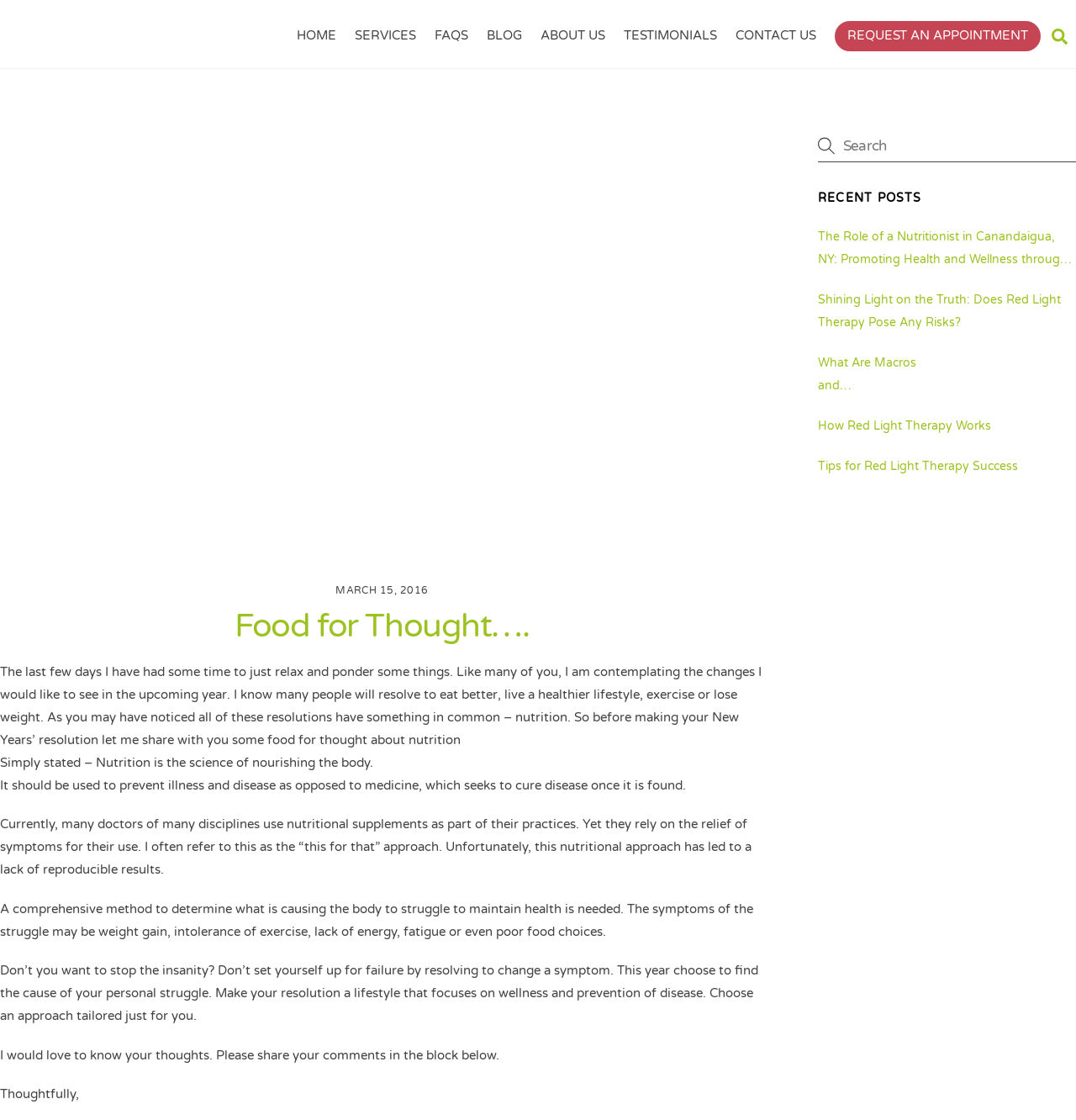Please locate the bounding box coordinates for the element that should be clicked to achieve the following instruction: "Click the 'HOME' link". Ensure the coordinates are given as four float numbers between 0 and 1, i.e., [left, top, right, bottom].

[0.269, 0.015, 0.32, 0.049]